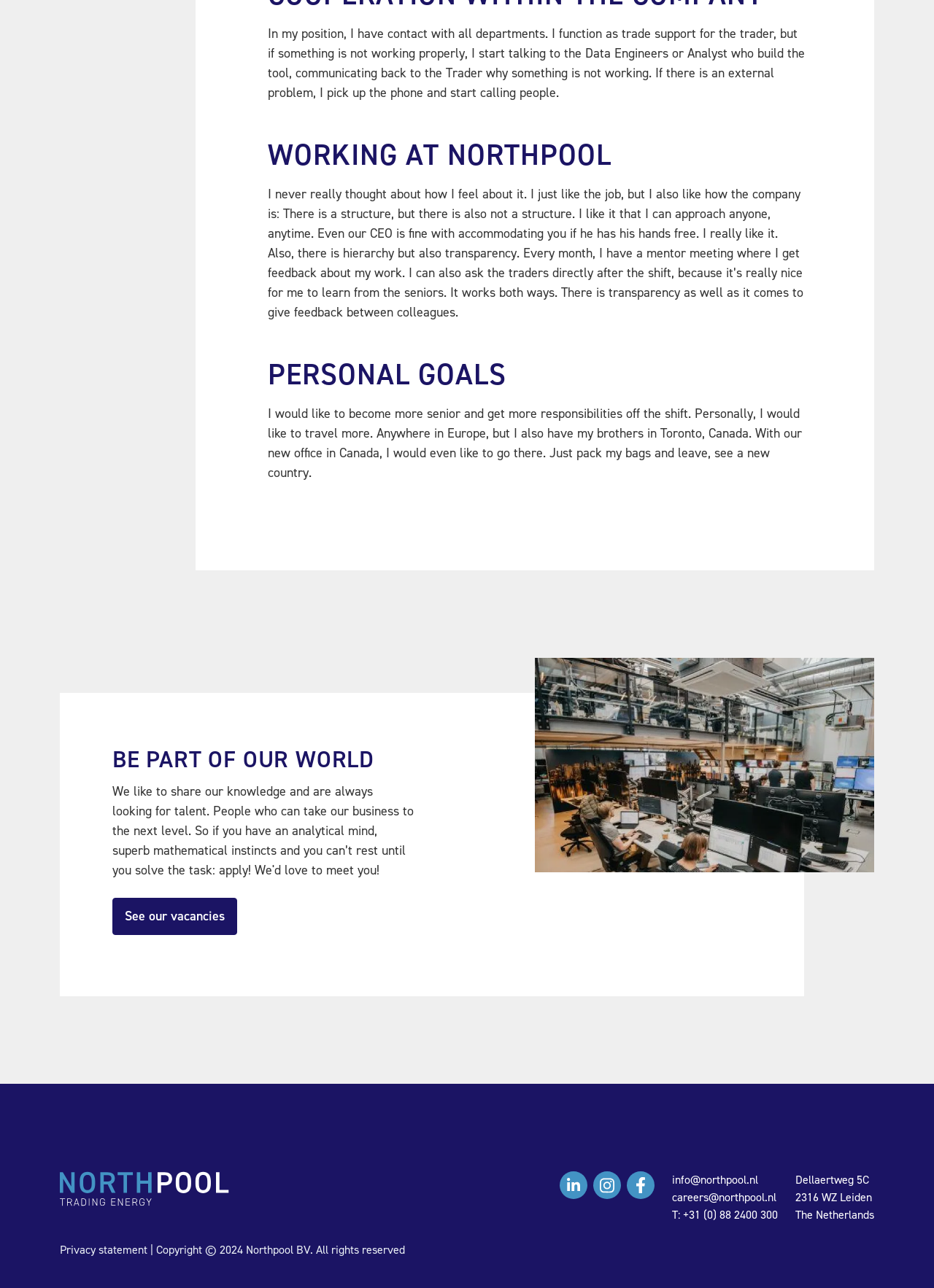Identify the bounding box coordinates of the clickable section necessary to follow the following instruction: "View Northpool's privacy statement". The coordinates should be presented as four float numbers from 0 to 1, i.e., [left, top, right, bottom].

[0.064, 0.964, 0.158, 0.976]